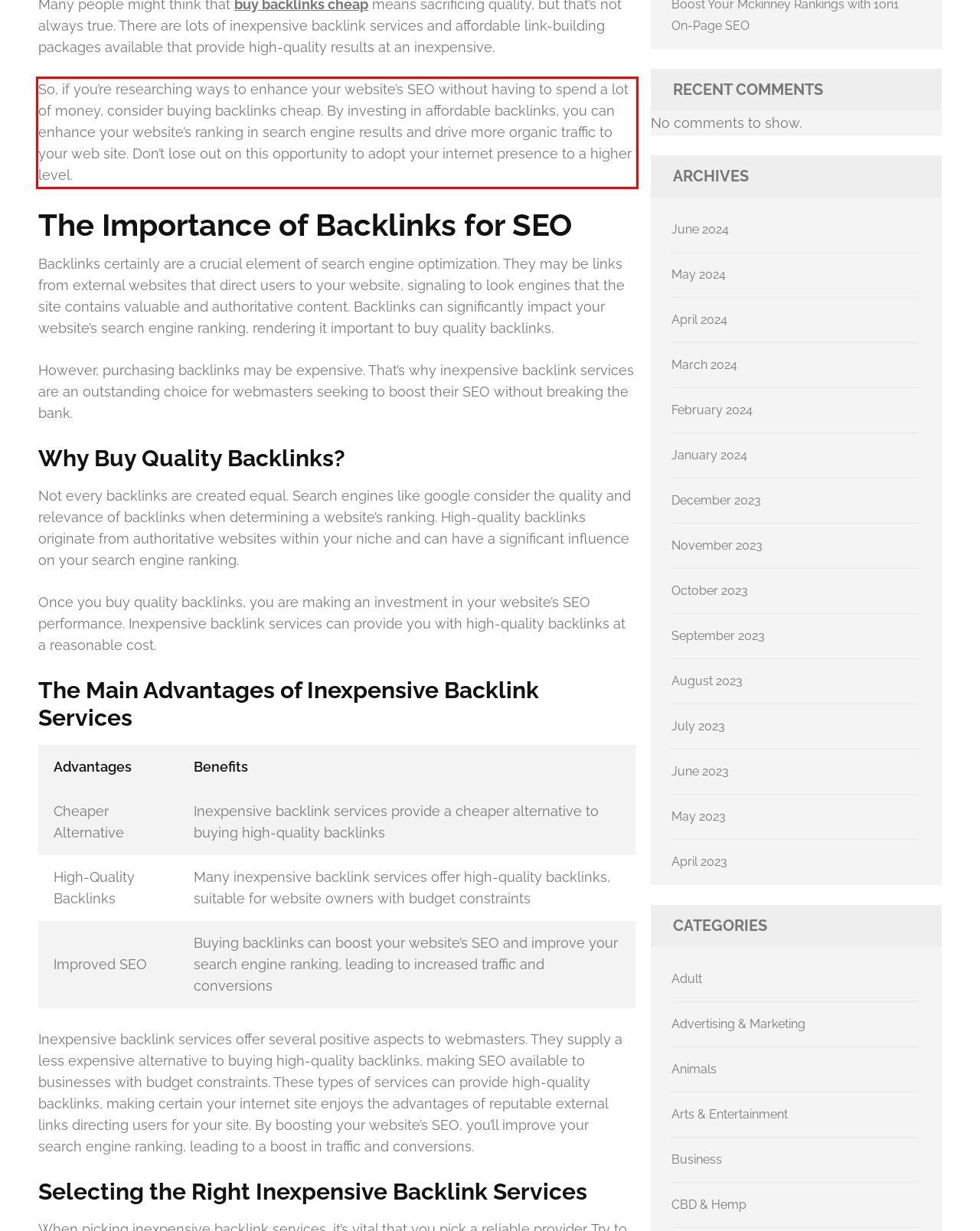The screenshot you have been given contains a UI element surrounded by a red rectangle. Use OCR to read and extract the text inside this red rectangle.

So, if you’re researching ways to enhance your website’s SEO without having to spend a lot of money, consider buying backlinks cheap. By investing in affordable backlinks, you can enhance your website’s ranking in search engine results and drive more organic traffic to your web site. Don’t lose out on this opportunity to adopt your internet presence to a higher level.